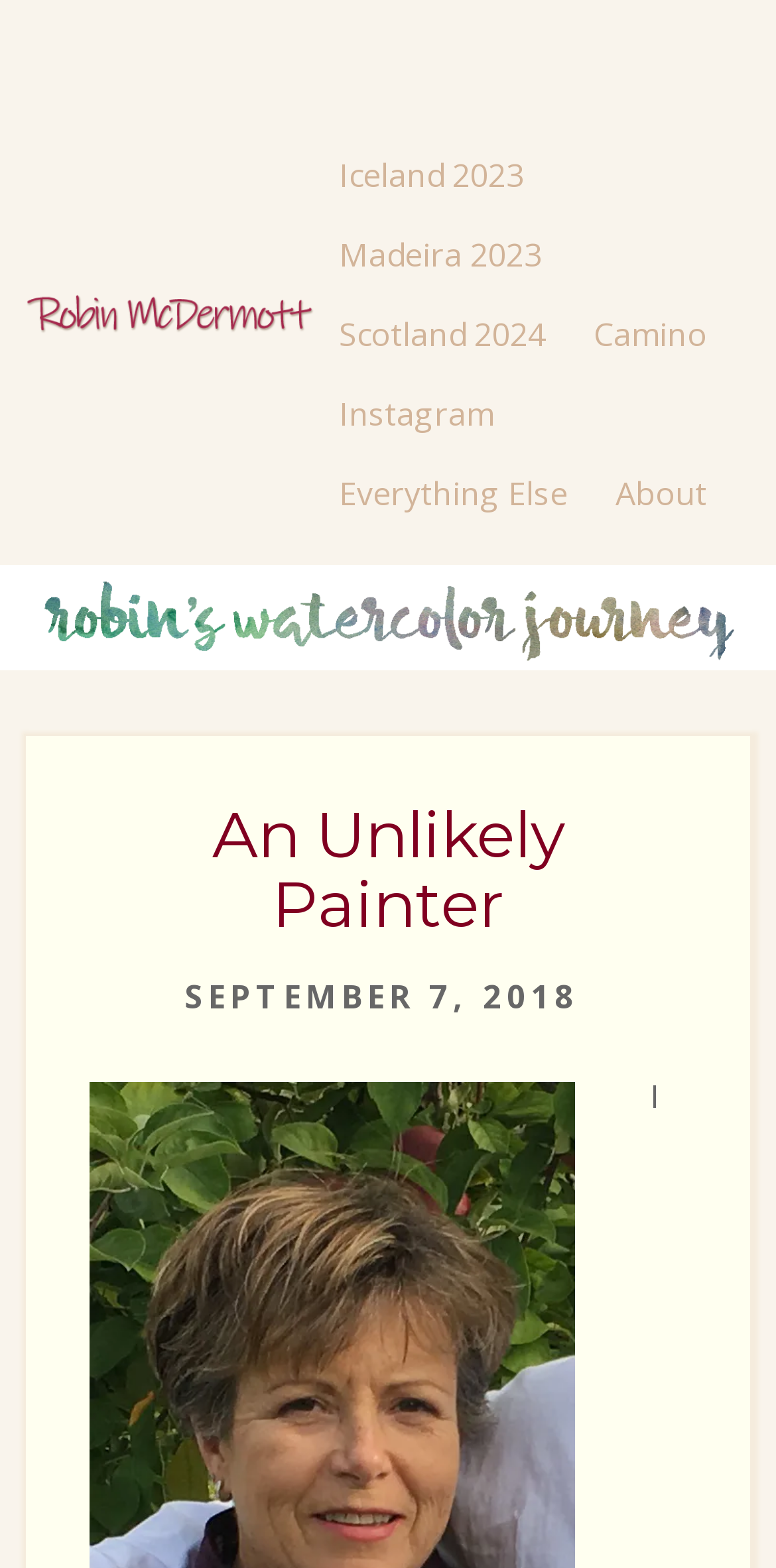Identify the bounding box of the UI element described as follows: "Madeira 2023". Provide the coordinates as four float numbers in the range of 0 to 1 [left, top, right, bottom].

[0.437, 0.152, 0.698, 0.173]